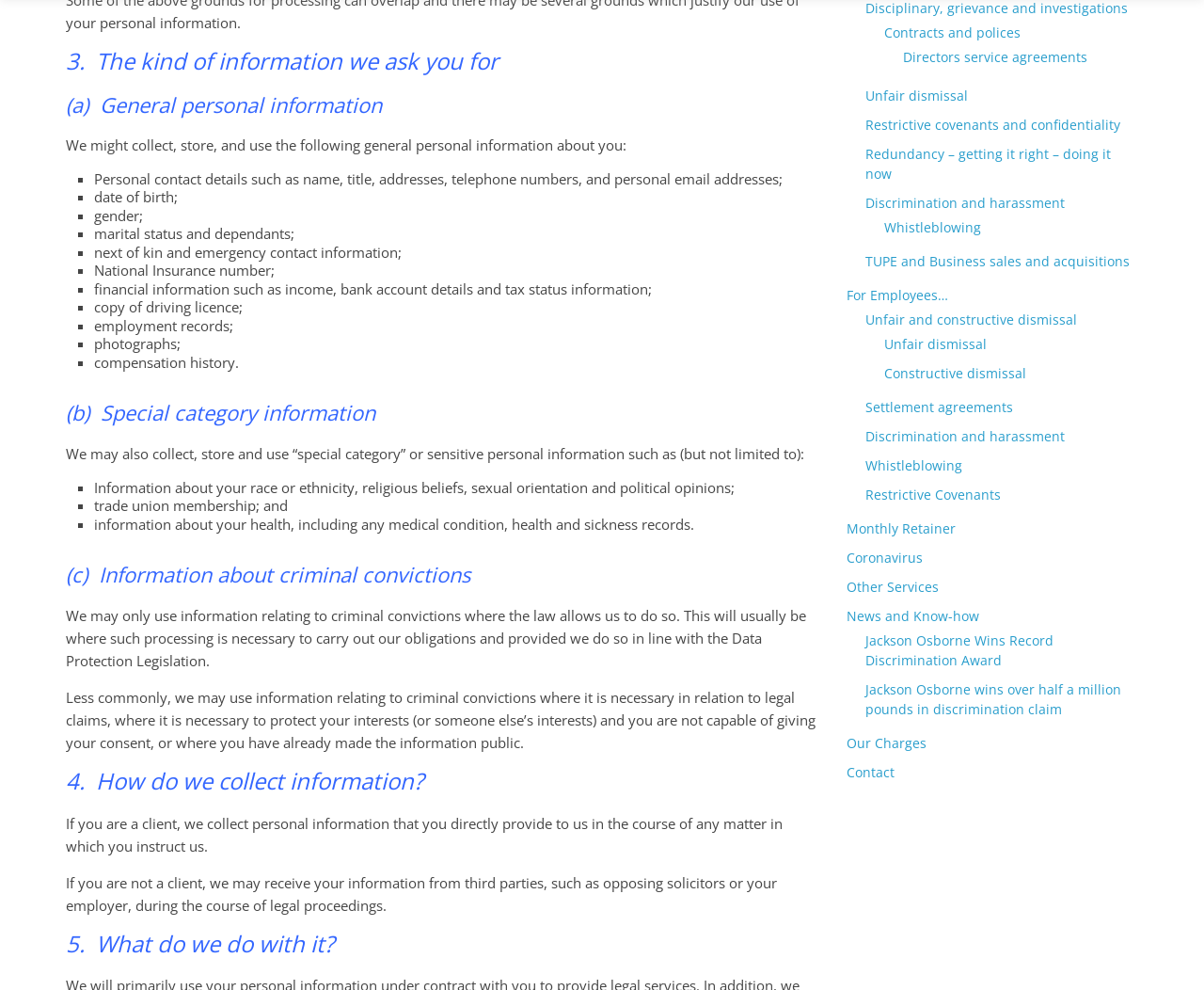Show the bounding box coordinates of the element that should be clicked to complete the task: "Check the status".

None